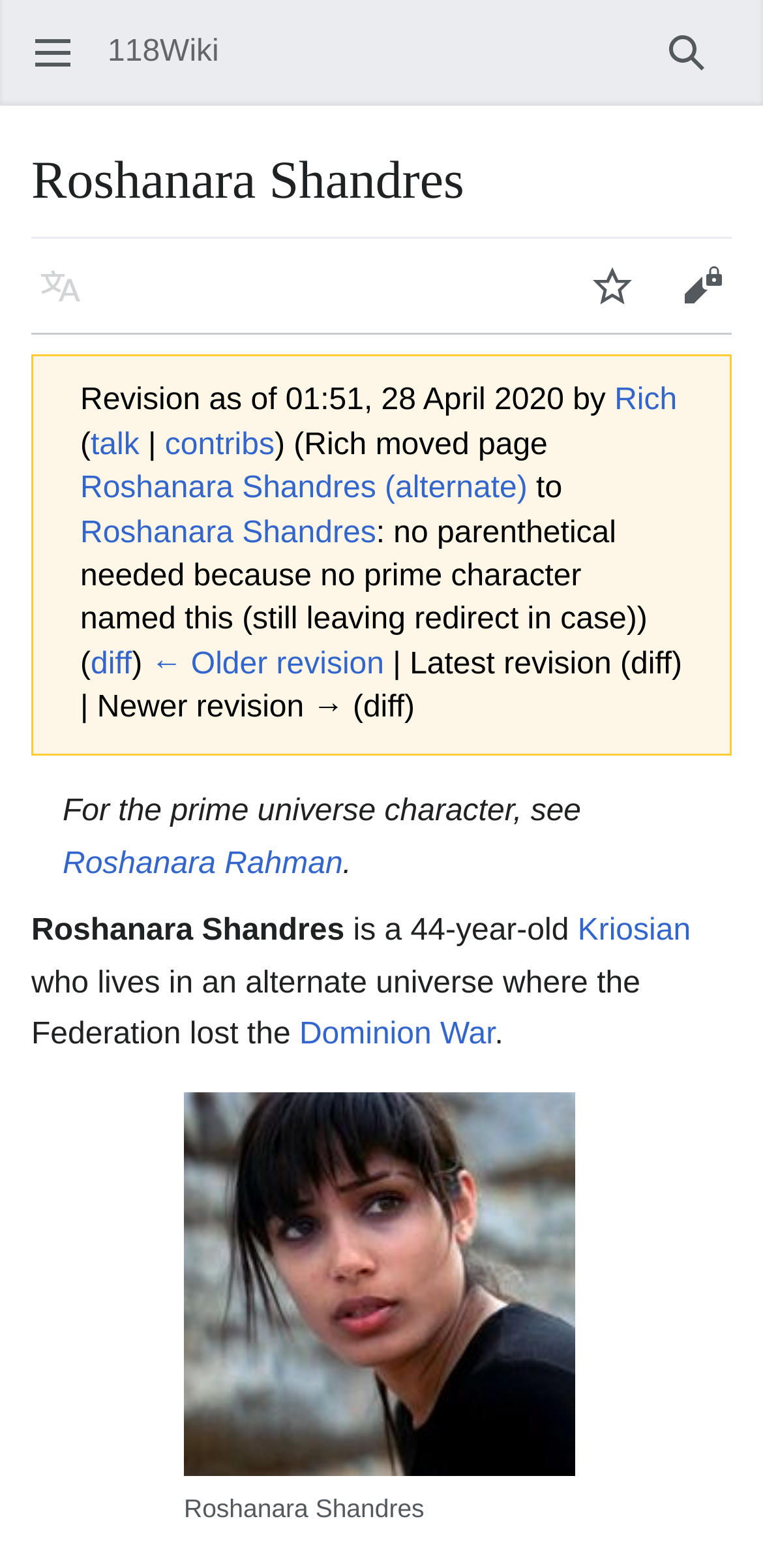Determine the bounding box coordinates of the clickable element to complete this instruction: "Read about Roshanara Rahman". Provide the coordinates in the format of four float numbers between 0 and 1, [left, top, right, bottom].

[0.082, 0.54, 0.449, 0.562]